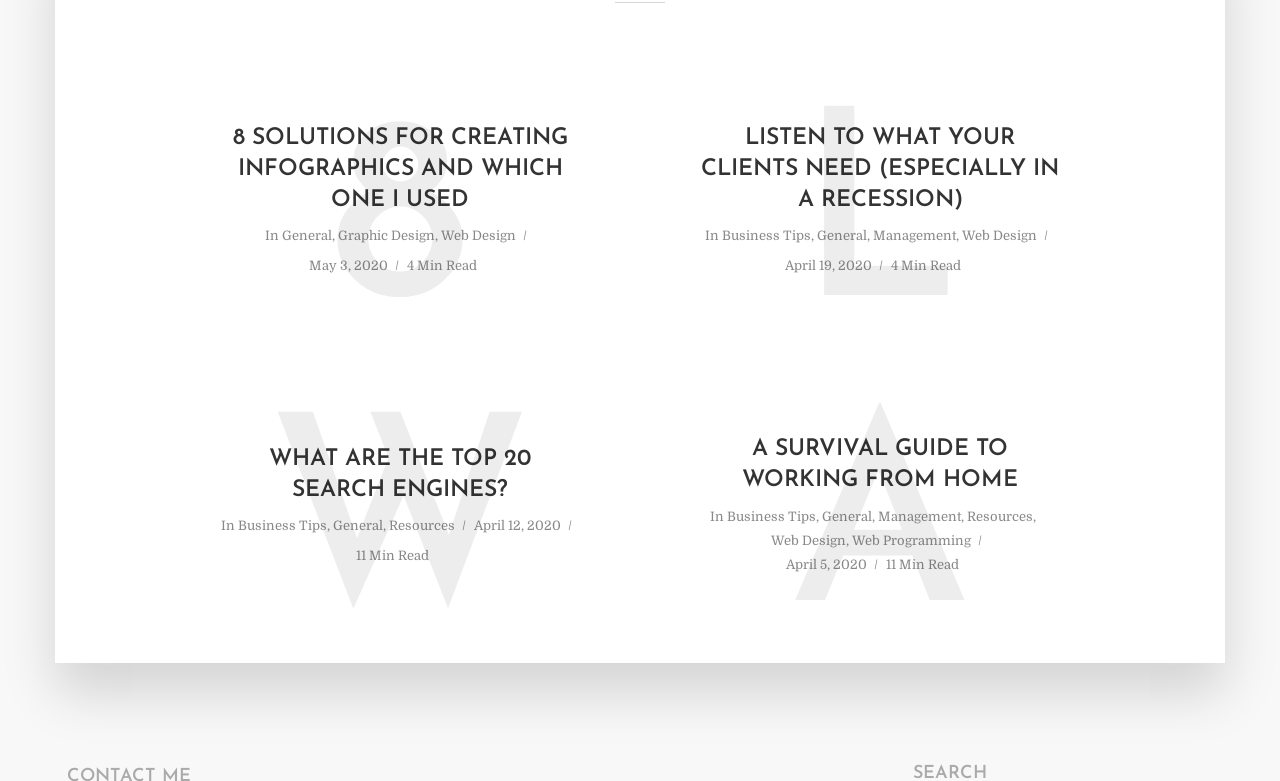Answer this question in one word or a short phrase: What is the date of the article 'LISTEN TO WHAT YOUR CLIENTS NEED (ESPECIALLY IN A RECESSION)'?

May 3, 2020